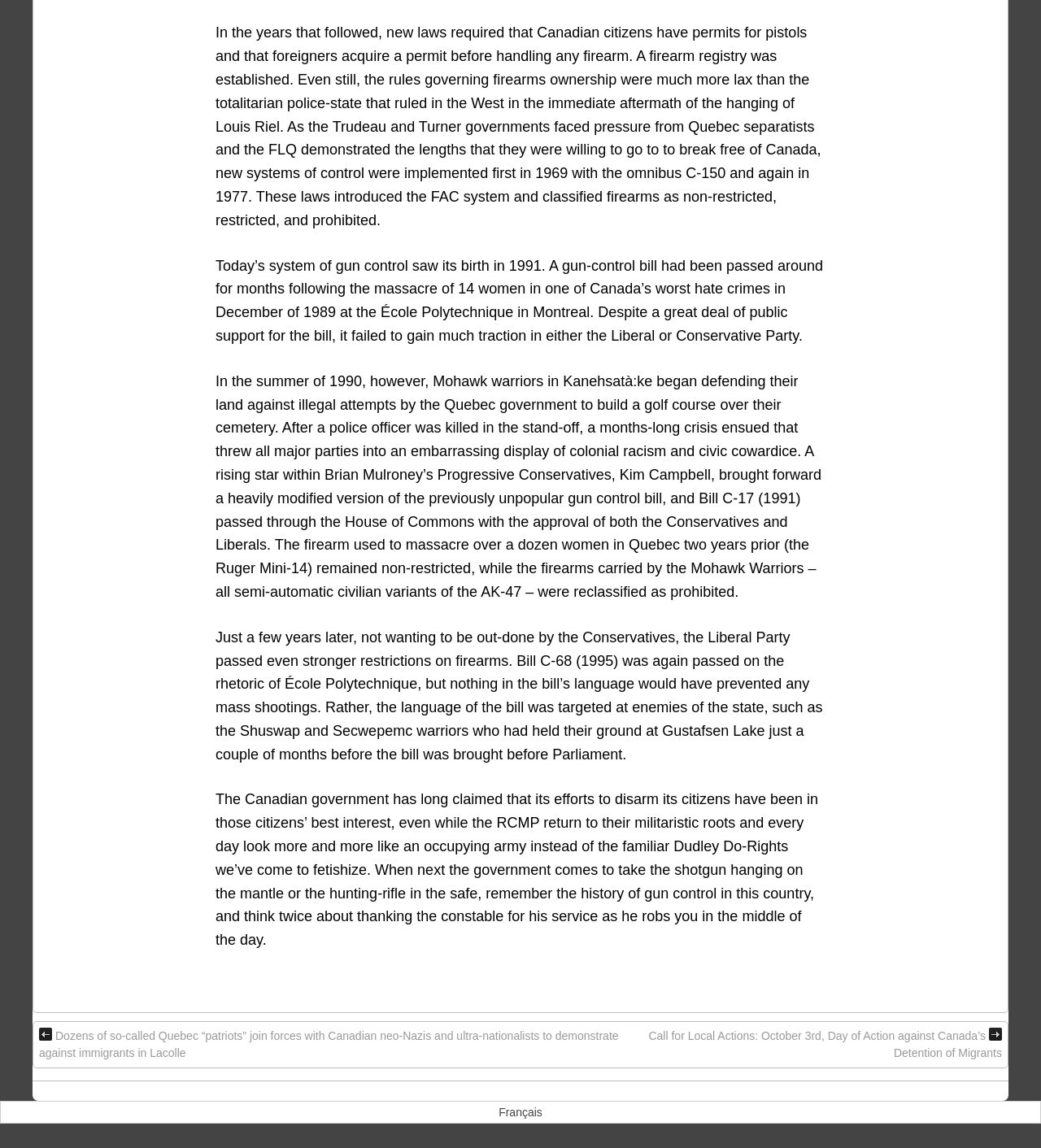What type of firearms were reclassified as prohibited in 1991?
Observe the image and answer the question with a one-word or short phrase response.

Semi-automatic civilian variants of the AK-47